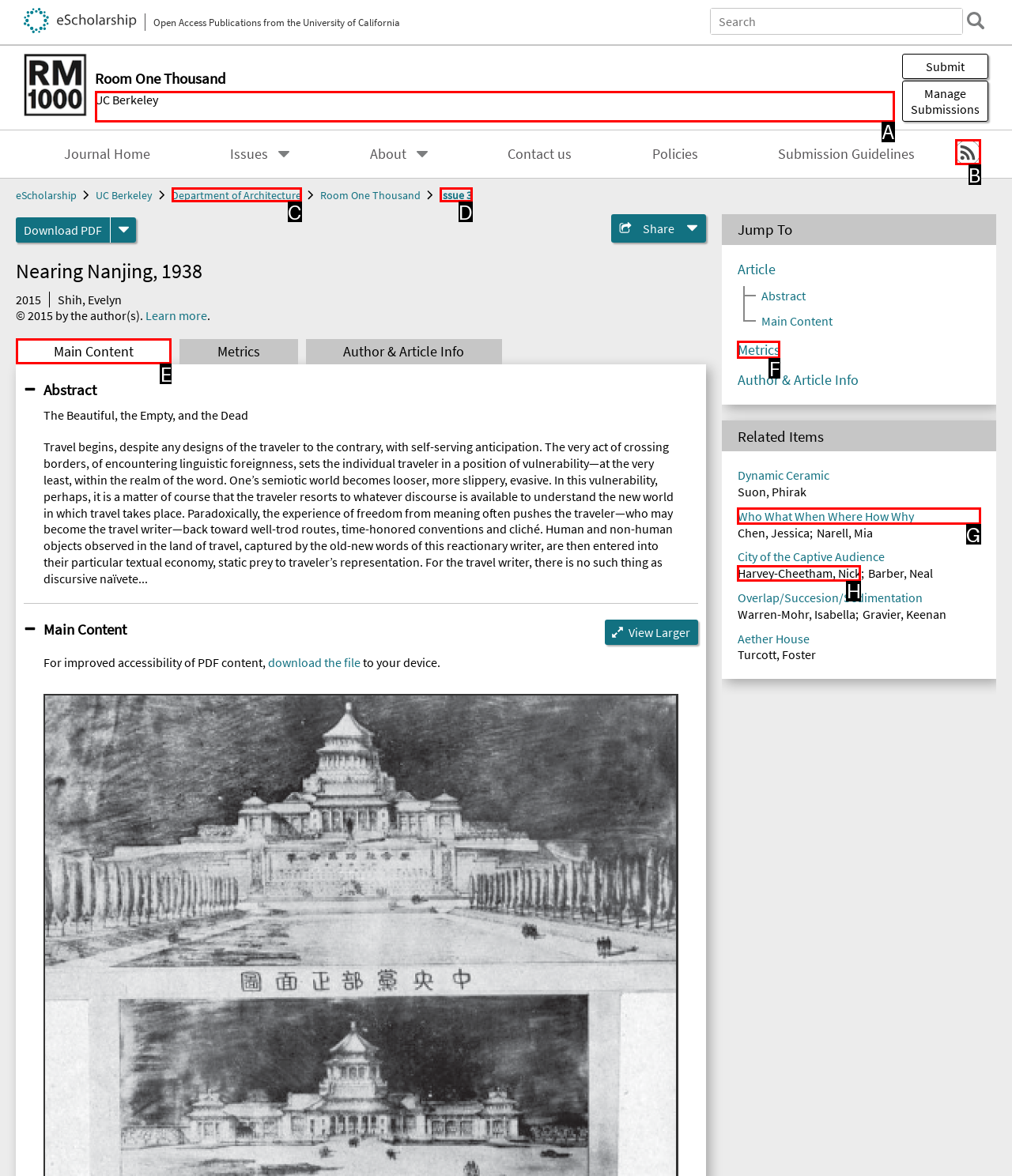Which option best describes: alt="RSS"
Respond with the letter of the appropriate choice.

B